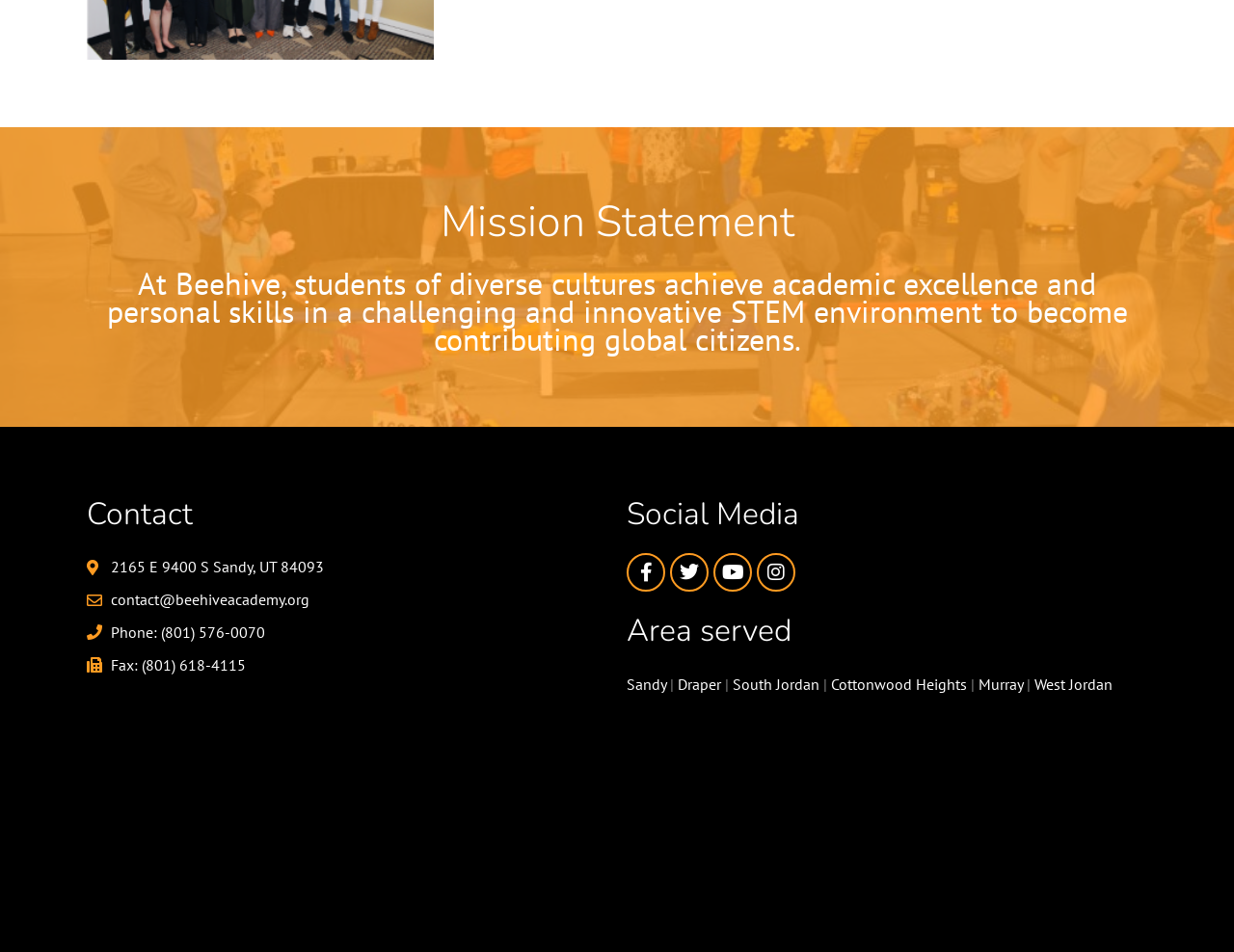Based on the element description Fax: (801) 618-4115, identify the bounding box of the UI element in the given webpage screenshot. The coordinates should be in the format (top-left x, top-left y, bottom-right x, bottom-right y) and must be between 0 and 1.

[0.07, 0.684, 0.492, 0.713]